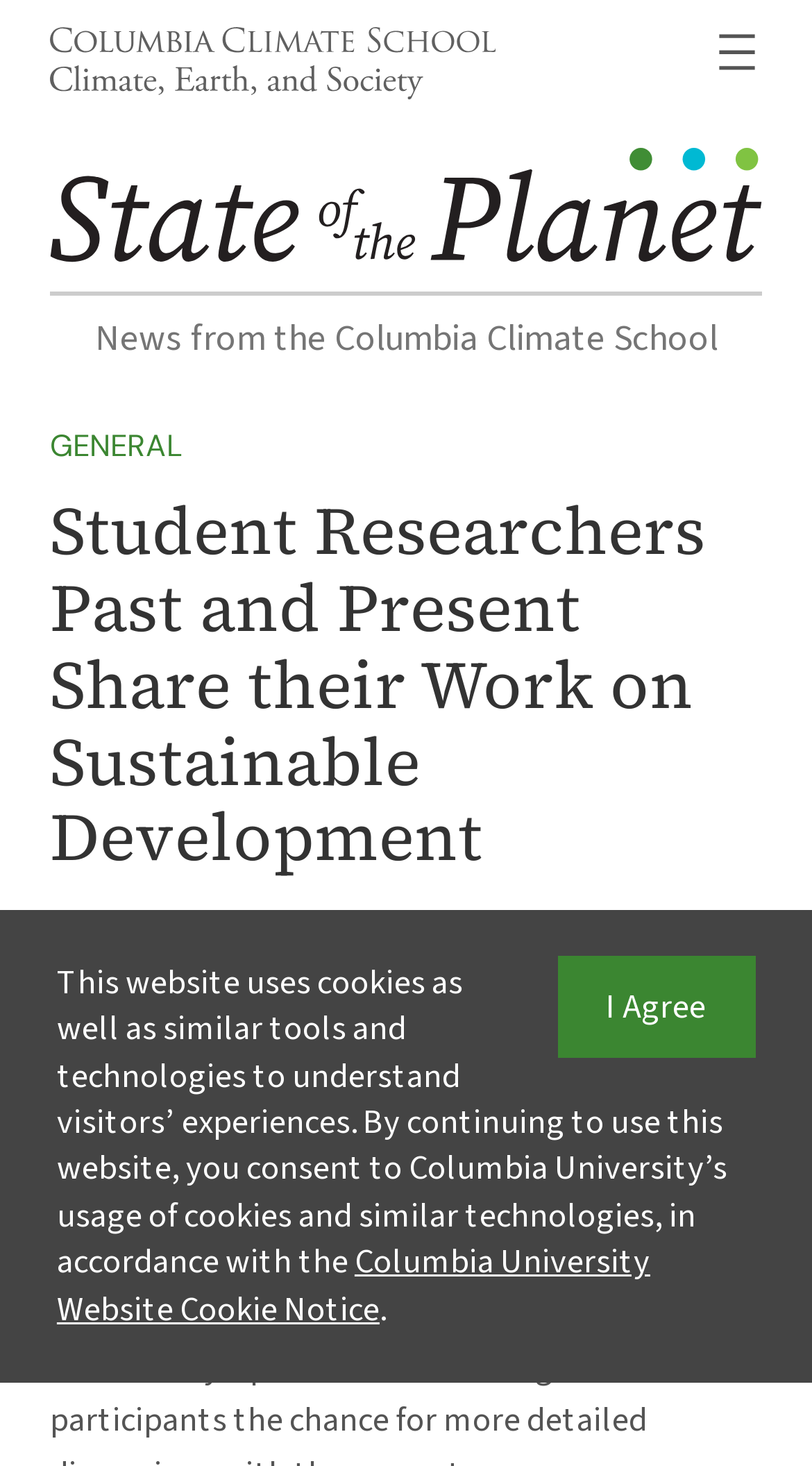What is the date of the research showcase?
Provide a concise answer using a single word or phrase based on the image.

June 16, 2010